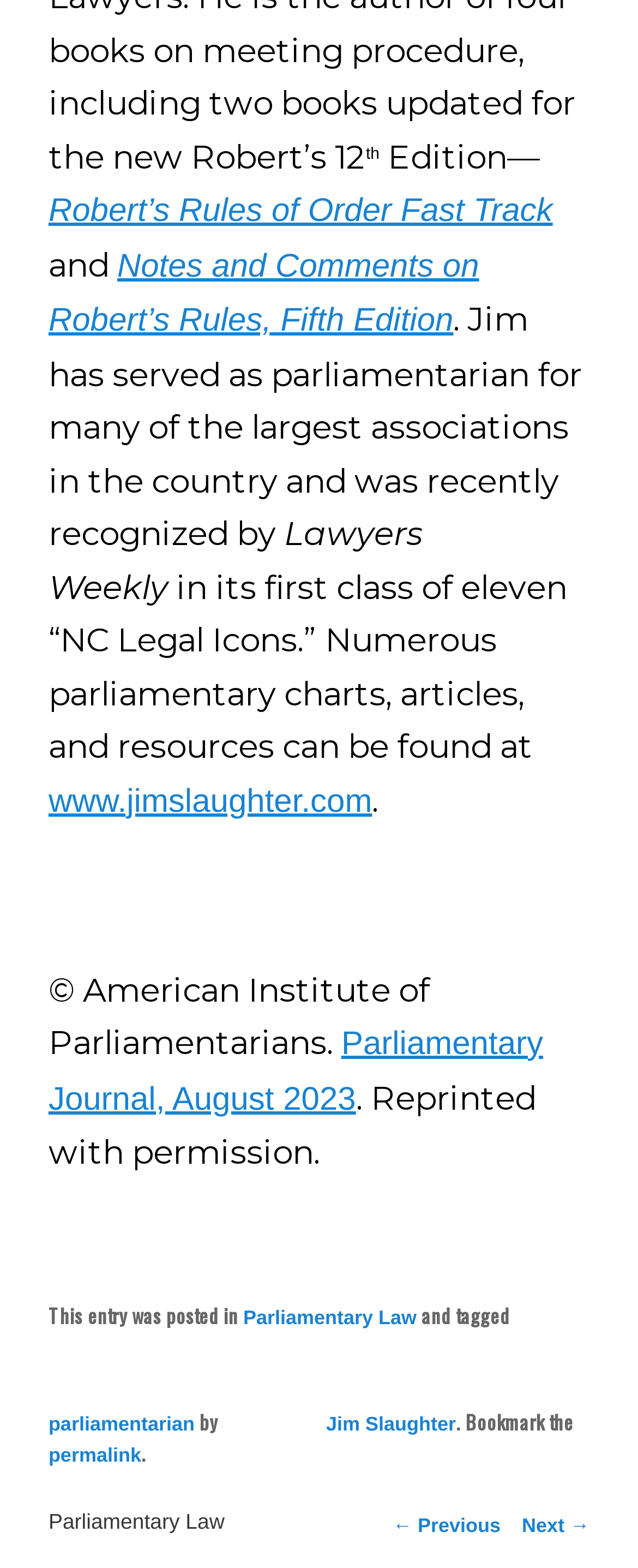Find the bounding box coordinates for the HTML element described in this sentence: "Parliamentary Journal, August 2023". Provide the coordinates as four float numbers between 0 and 1, in the format [left, top, right, bottom].

[0.076, 0.654, 0.851, 0.712]